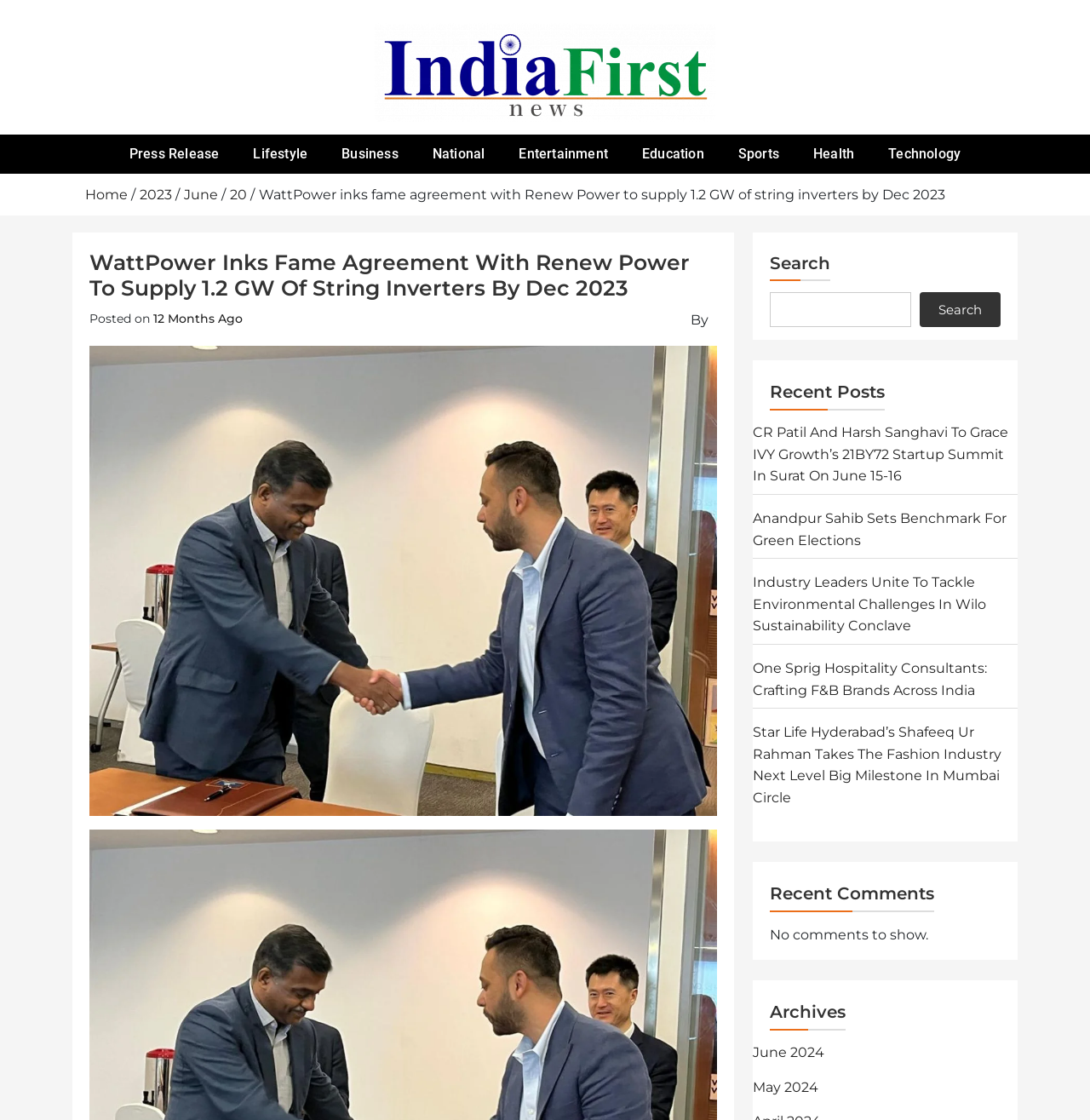Identify and provide the bounding box for the element described by: "parent_node: India First News".

[0.344, 0.021, 0.656, 0.109]